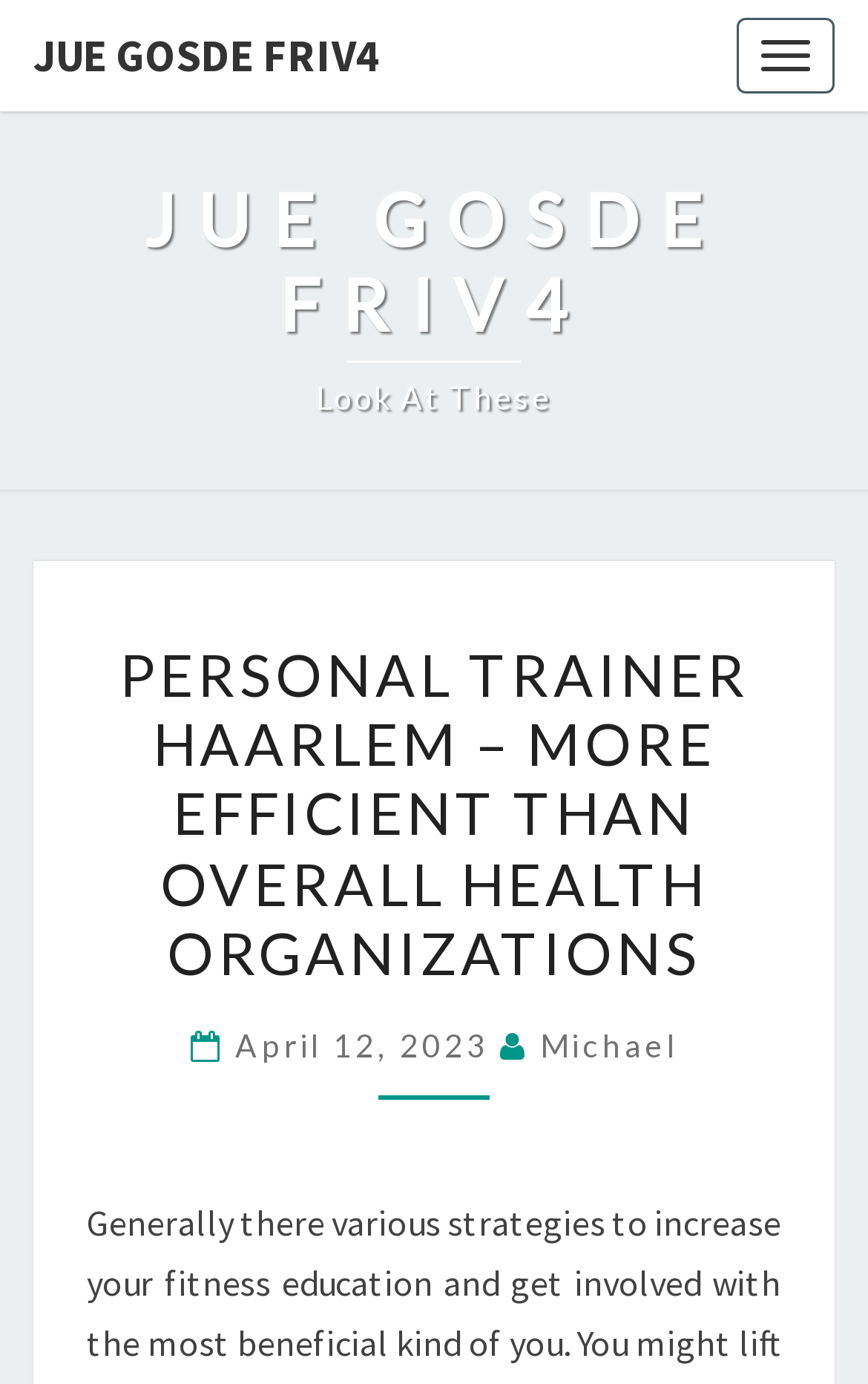Provide an in-depth caption for the contents of the webpage.

The webpage is about a personal trainer in Haarlem, with a focus on being more efficient than overall health organizations. At the top right corner, there is a button labeled "Toggle navigation". On the top left, there is a link to "JUE GOSDE FRIV4" and another link below it with the text "JUE GOSDE FRIV4 Look At These". 

Below these links, there is a header section that spans the entire width of the page. Within this section, there is a heading with the title "PERSONAL TRAINER HAARLEM – MORE EFFICIENT THAN OVERALL HEALTH ORGANIZATIONS" positioned near the top left. Below this heading, there is another heading with the date "April 12, 2023" and the name "Michael" on the right side. The date and name are both links.